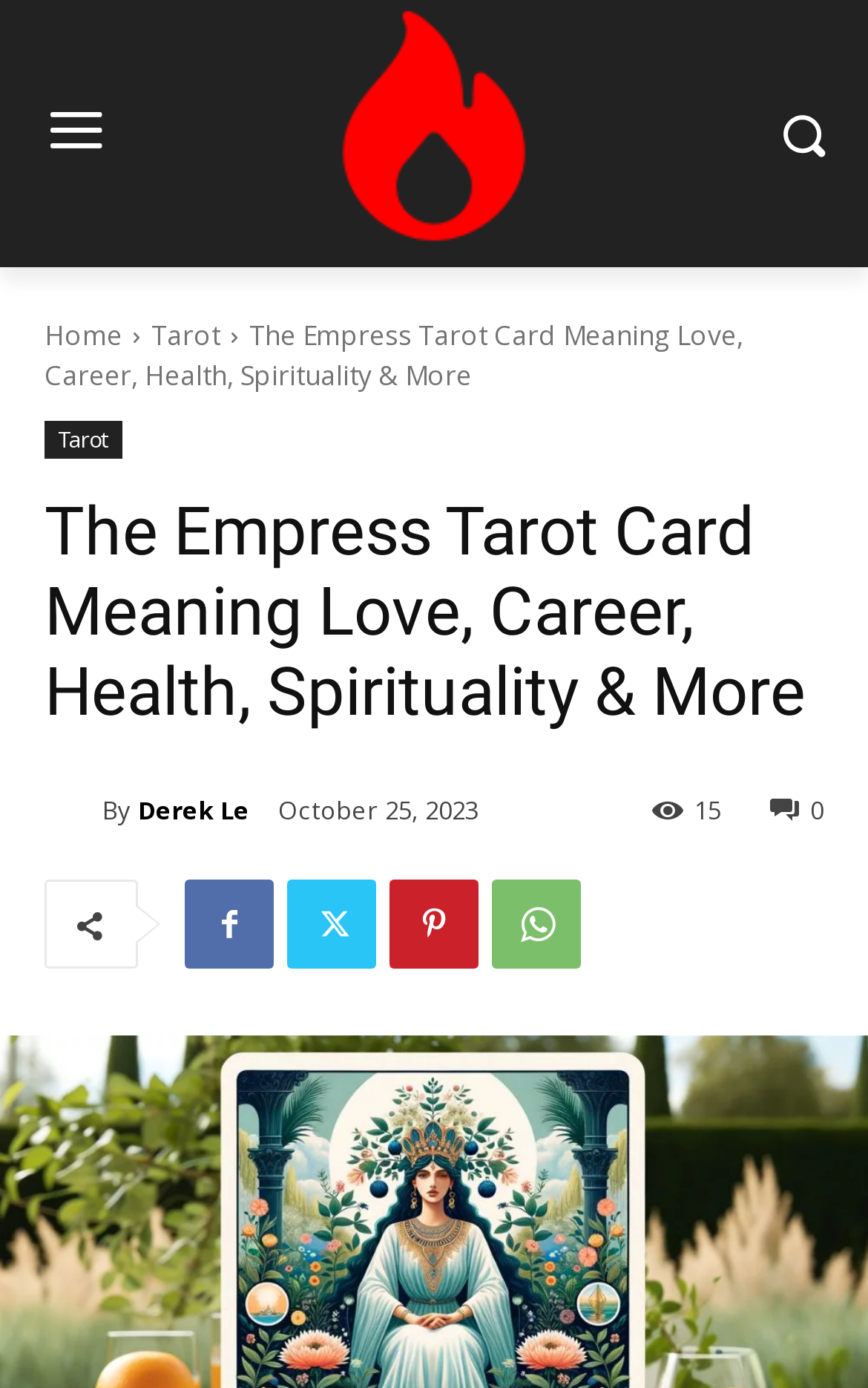Use a single word or phrase to answer the question: 
How many social media links are there?

4